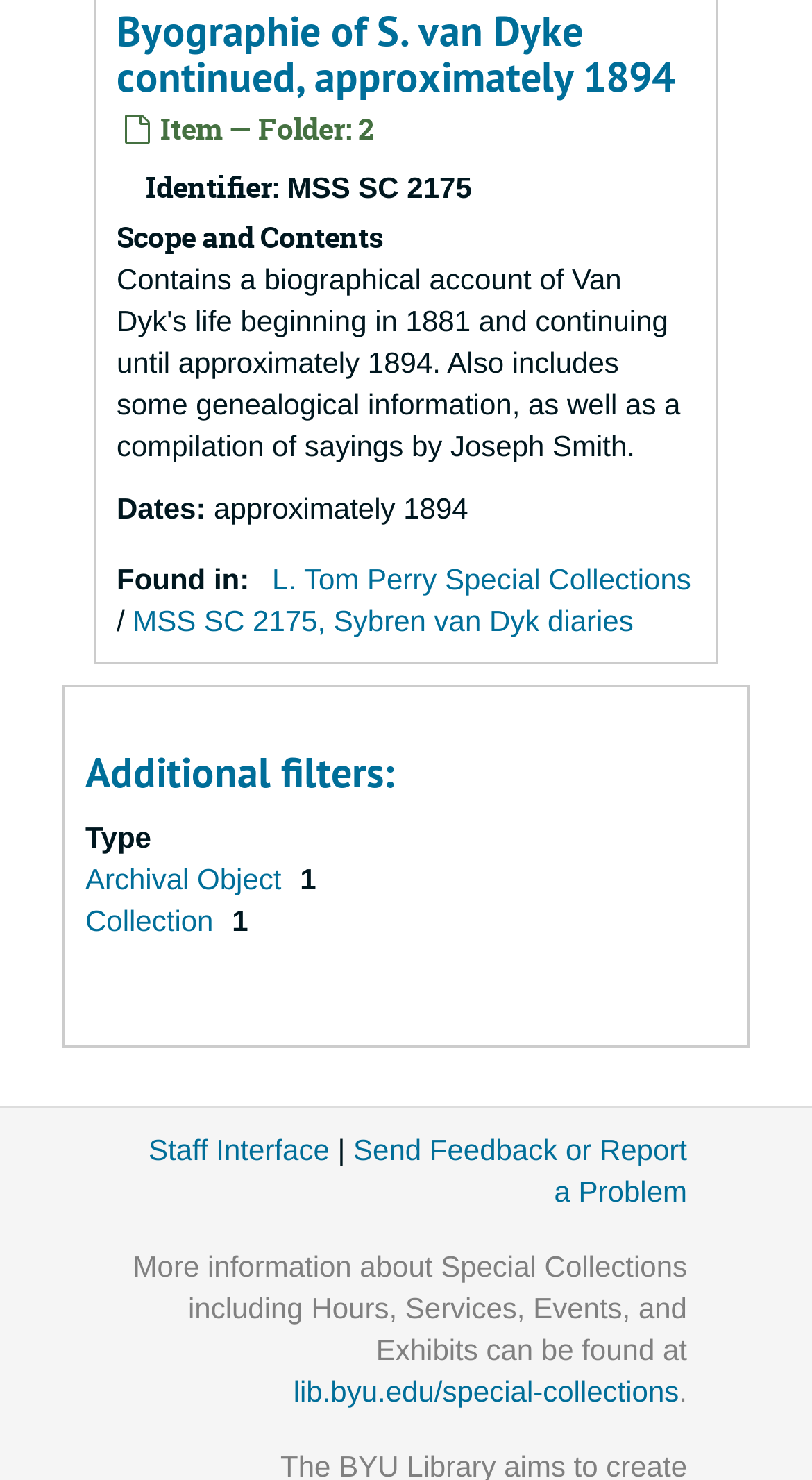Given the content of the image, can you provide a detailed answer to the question?
What is the identifier of the item?

The identifier of the item can be found in the section 'Item — Folder: 2' which is located near the top of the webpage. The identifier is 'MSS SC 2175'.